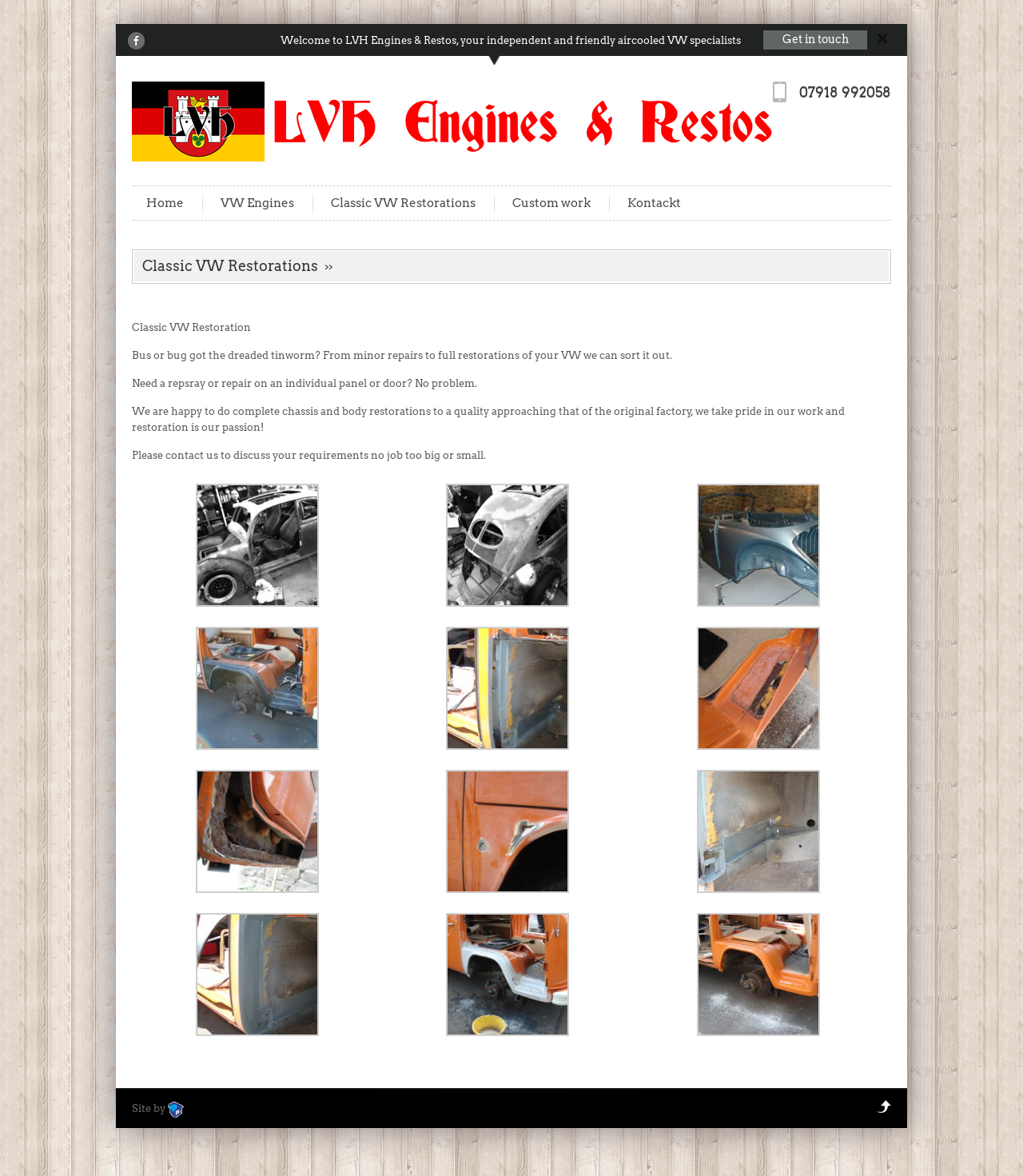What is the name of the company?
Please provide a single word or phrase answer based on the image.

LVH Engines